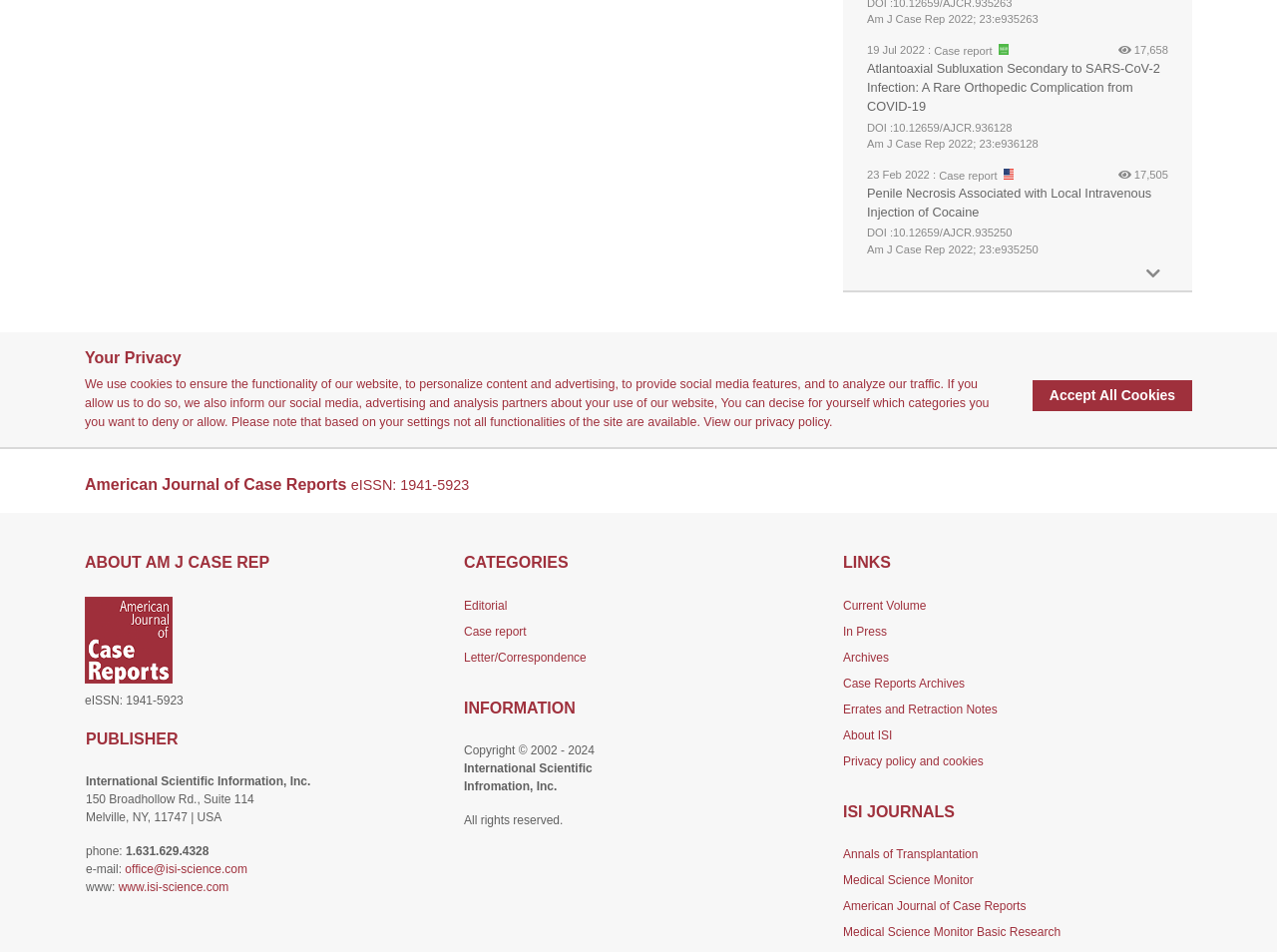Give a concise answer of one word or phrase to the question: 
What is the publisher of the journal?

International Scientific Information, Inc.